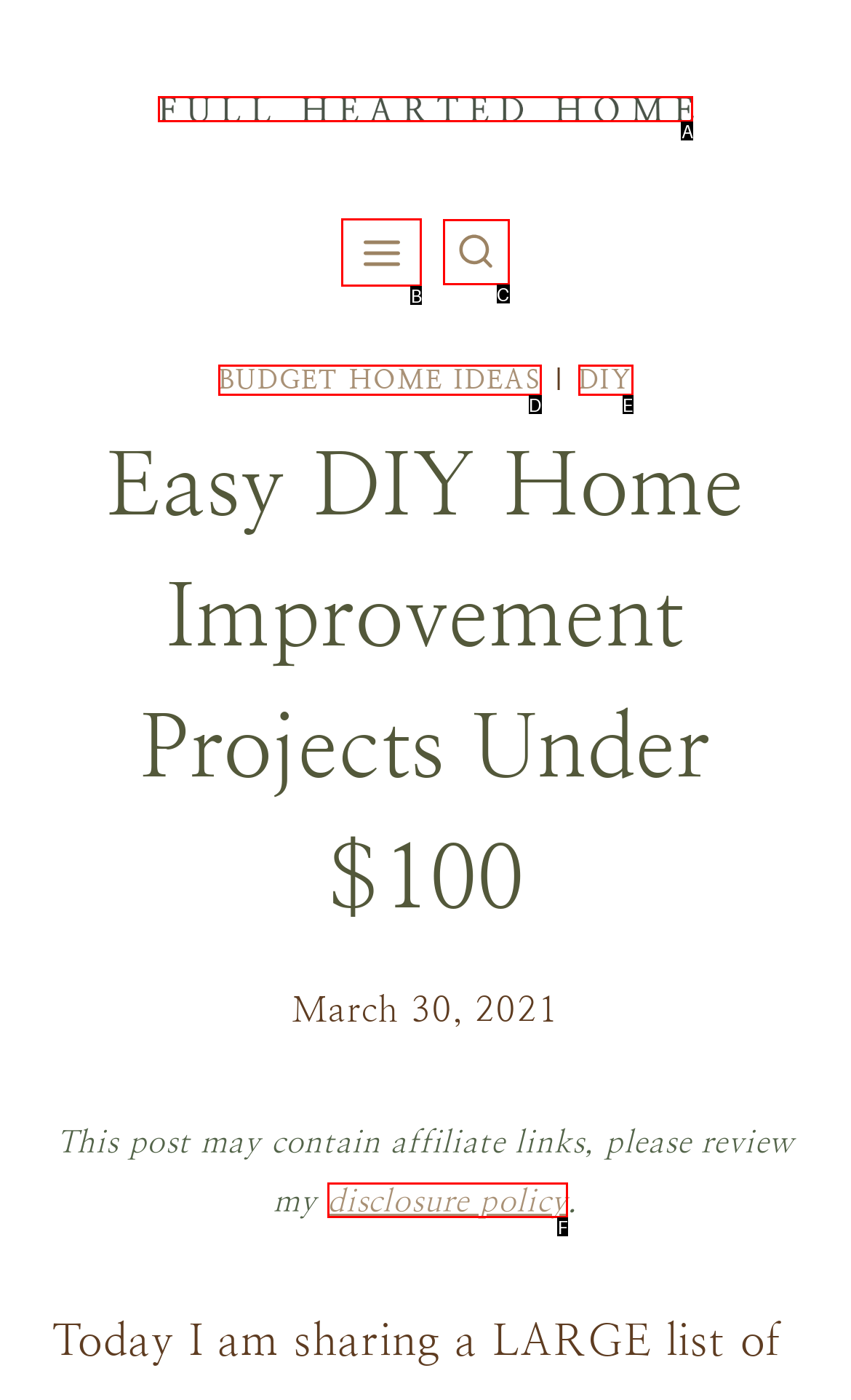Match the description: Racing Flags to the appropriate HTML element. Respond with the letter of your selected option.

None